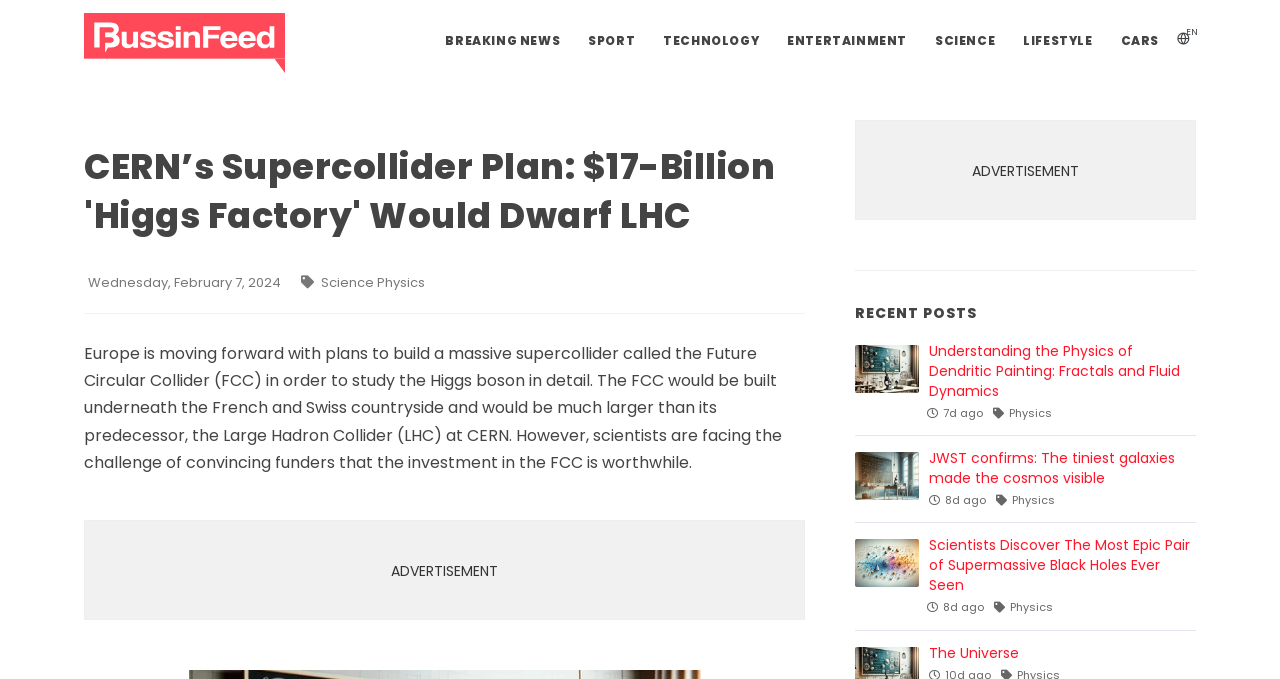Offer a comprehensive description of the webpage’s content and structure.

The webpage is about CERN's plan to build a massive supercollider called the Future Circular Collider (FCC) to study the Higgs boson in detail. At the top left corner, there is a logo of BussinFeed.com, and next to it, there is a link to switch the language to English. On the top right corner, there are several links to different categories such as Breaking News, Sport, Technology, Entertainment, Science, Lifestyle, and Cars.

Below the categories, there is a heading that reads "CERN's Supercollider Plan: $17-Billion 'Higgs Factory' Would Dwarf LHC". Underneath the heading, there is a date "Wednesday, February 7, 2024" and a category label "Science Physics". The main article starts below, discussing the plans to build the FCC underneath the French and Swiss countryside, and the challenges scientists face in convincing funders to invest in the project.

On the right side of the article, there is an advertisement. Below the article, there is a section labeled "RECENT POSTS" with three recent posts, each consisting of an image, a title, and a category label. The posts are about understanding the physics of dendritic painting, JWST confirming the visibility of the cosmos, and scientists discovering a pair of supermassive black holes. Each post has a link to read more and a label indicating the number of days ago it was posted. At the very bottom, there is another link to "The Universe".